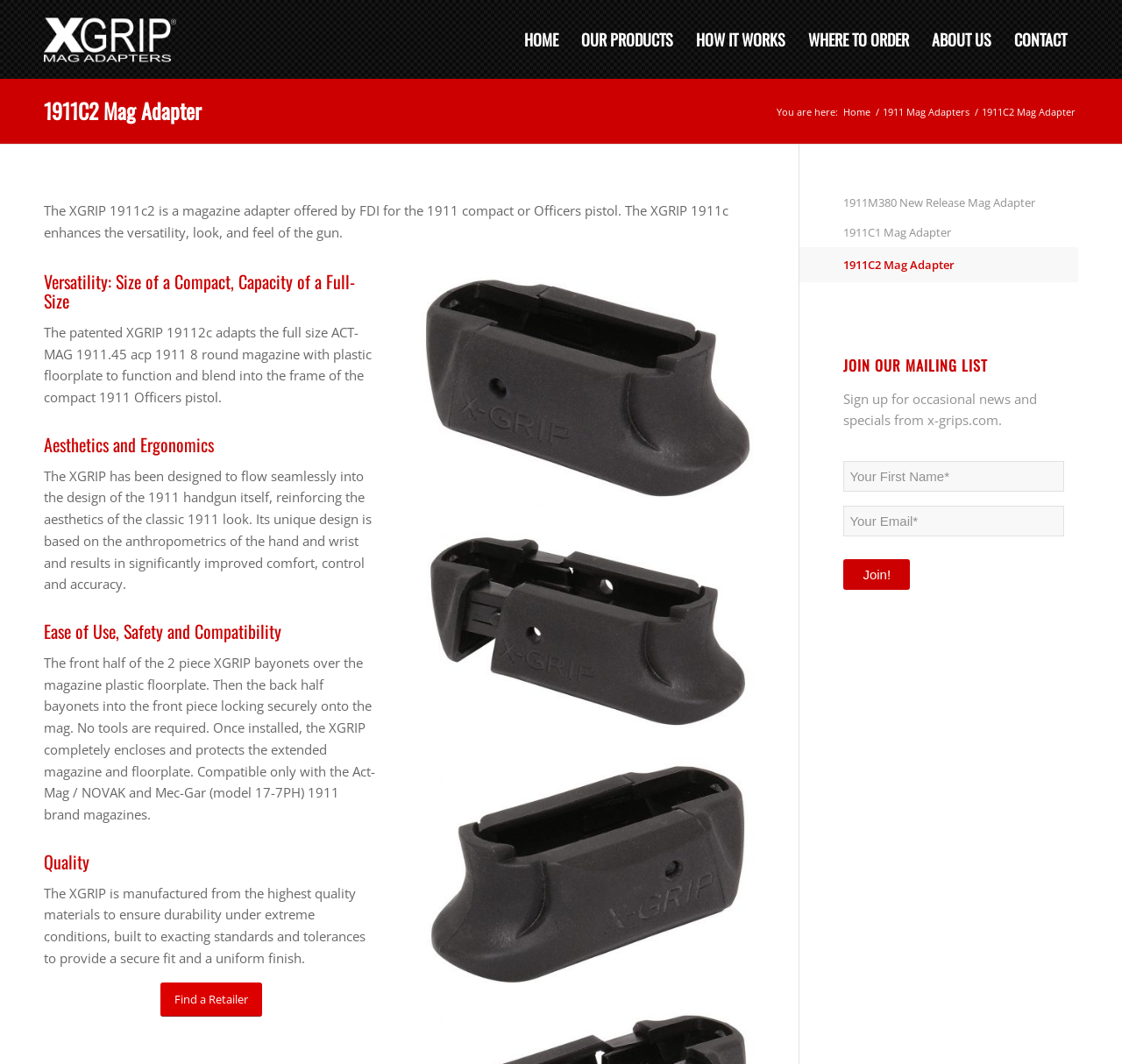Specify the bounding box coordinates of the element's region that should be clicked to achieve the following instruction: "Enter email address in the mailing list textbox". The bounding box coordinates consist of four float numbers between 0 and 1, in the format [left, top, right, bottom].

[0.752, 0.433, 0.948, 0.462]